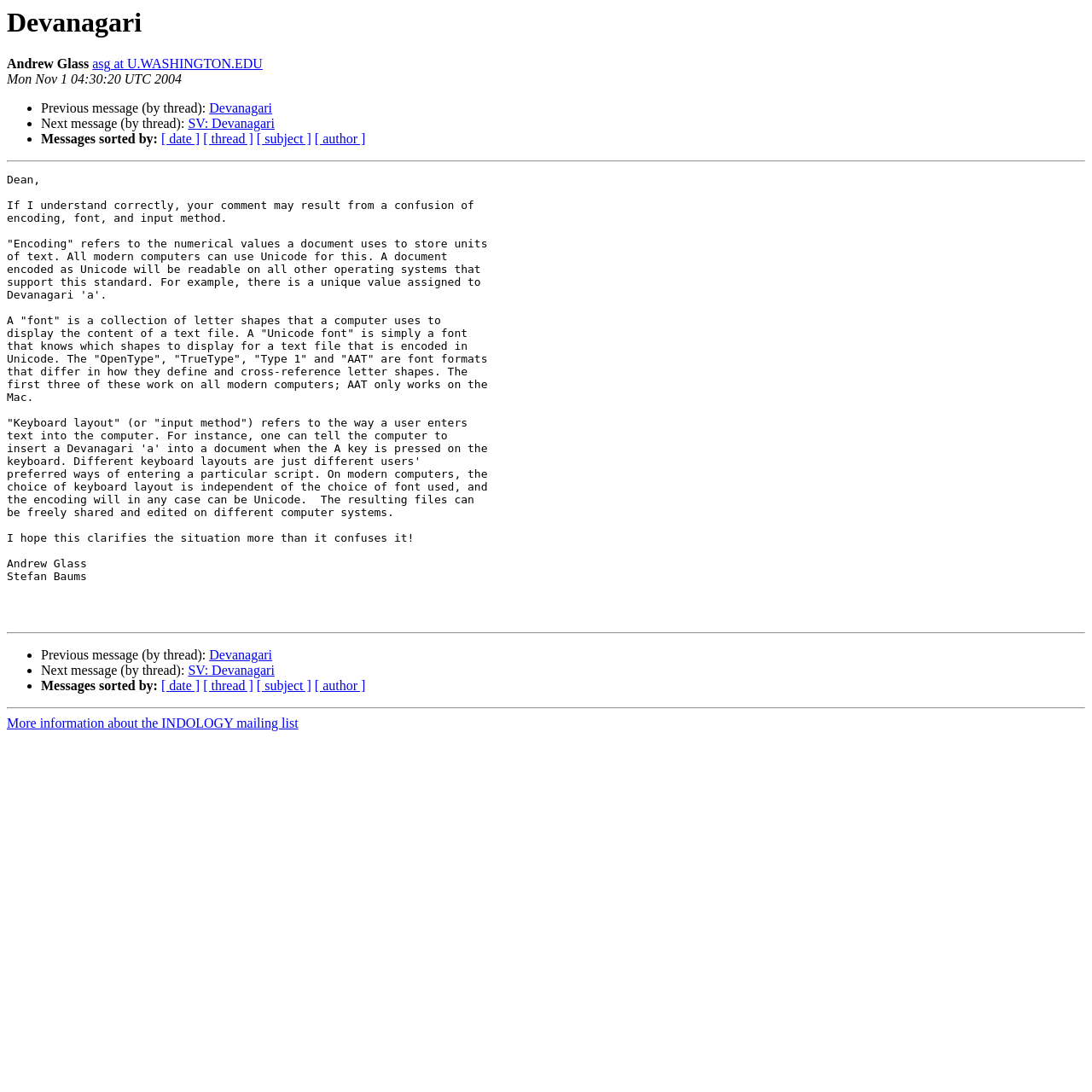What is the purpose of the message? Look at the image and give a one-word or short phrase answer.

Clarifying a concept